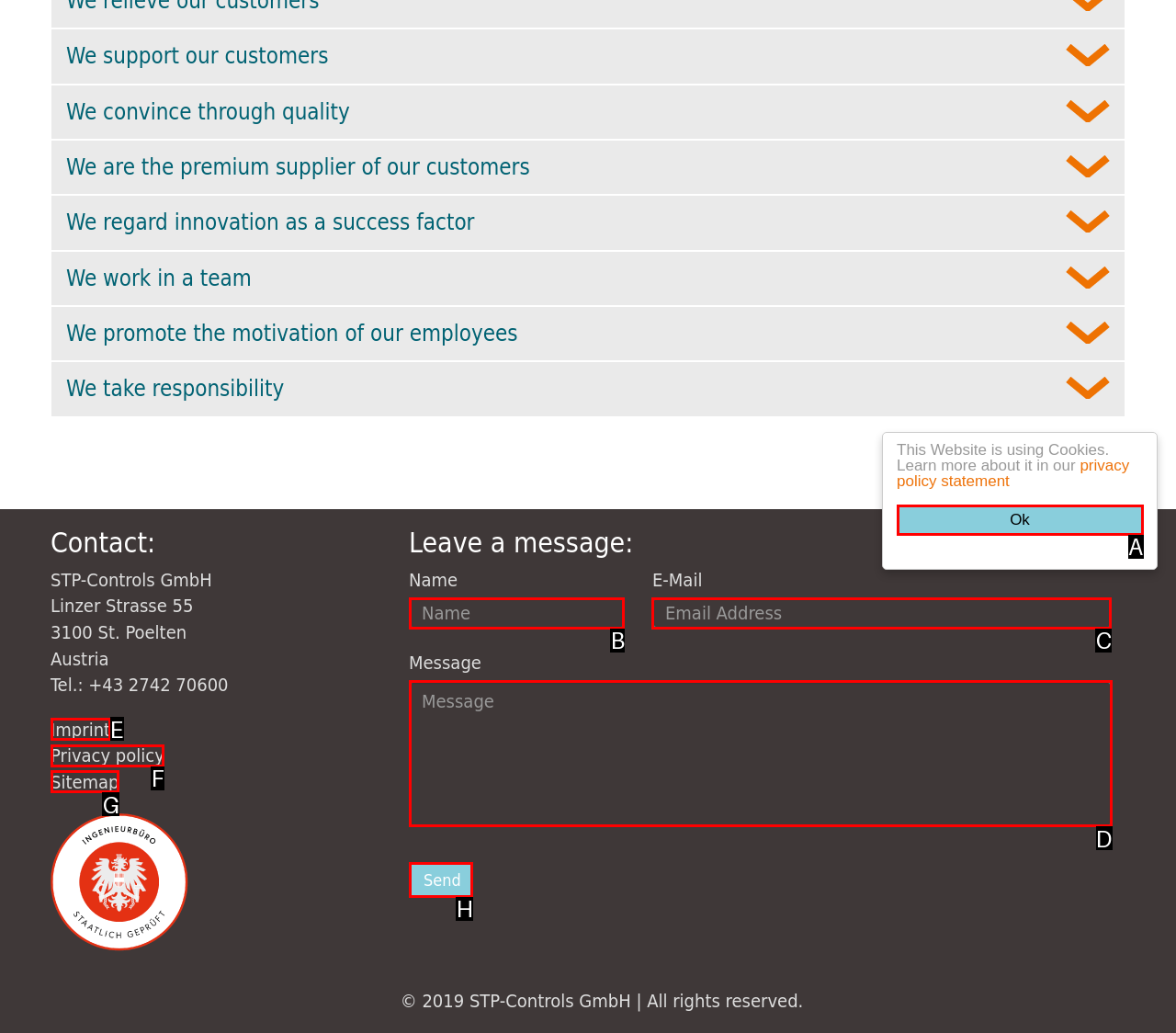Match the HTML element to the given description: Tel: 727-786-POOL
Indicate the option by its letter.

None